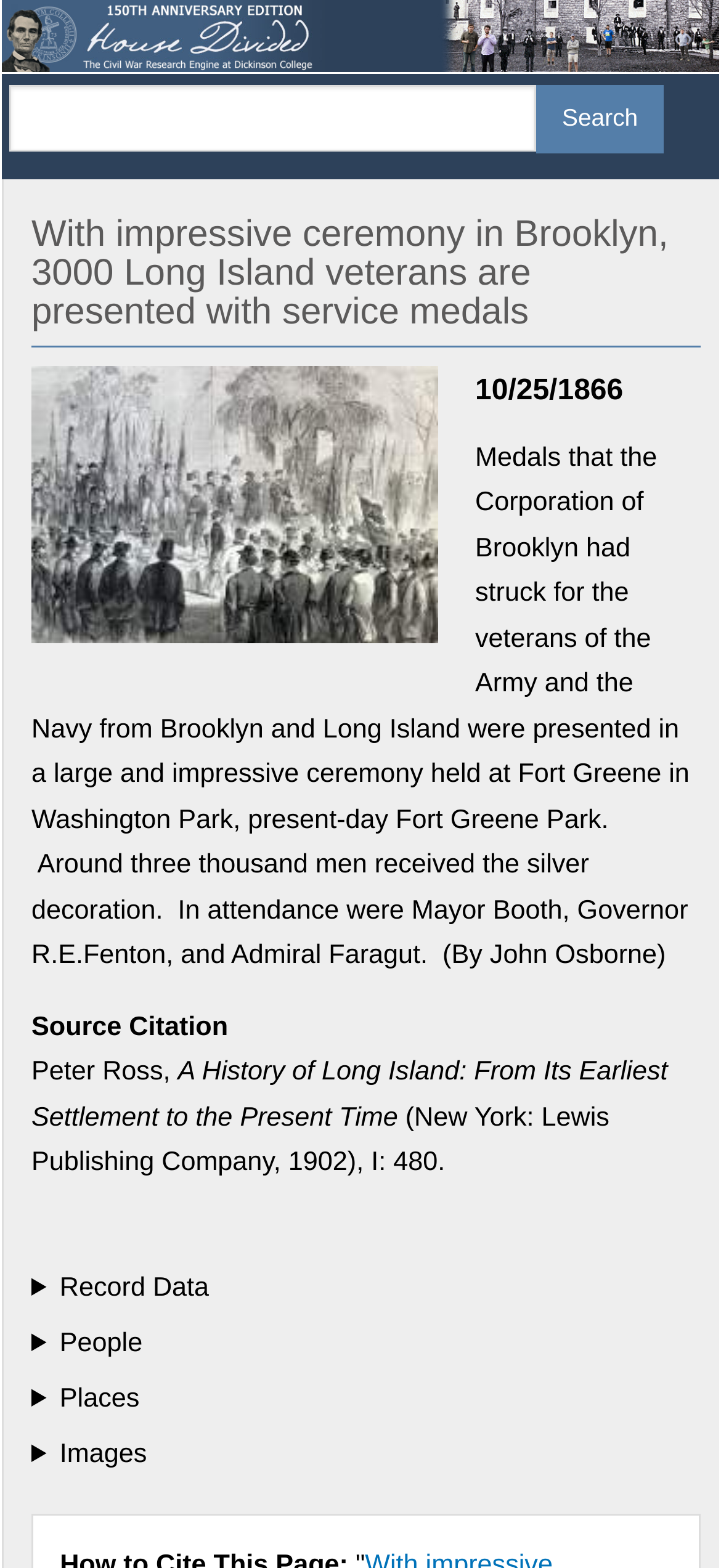Your task is to extract the text of the main heading from the webpage.

With impressive ceremony in Brooklyn, 3000 Long Island veterans are presented with service medals